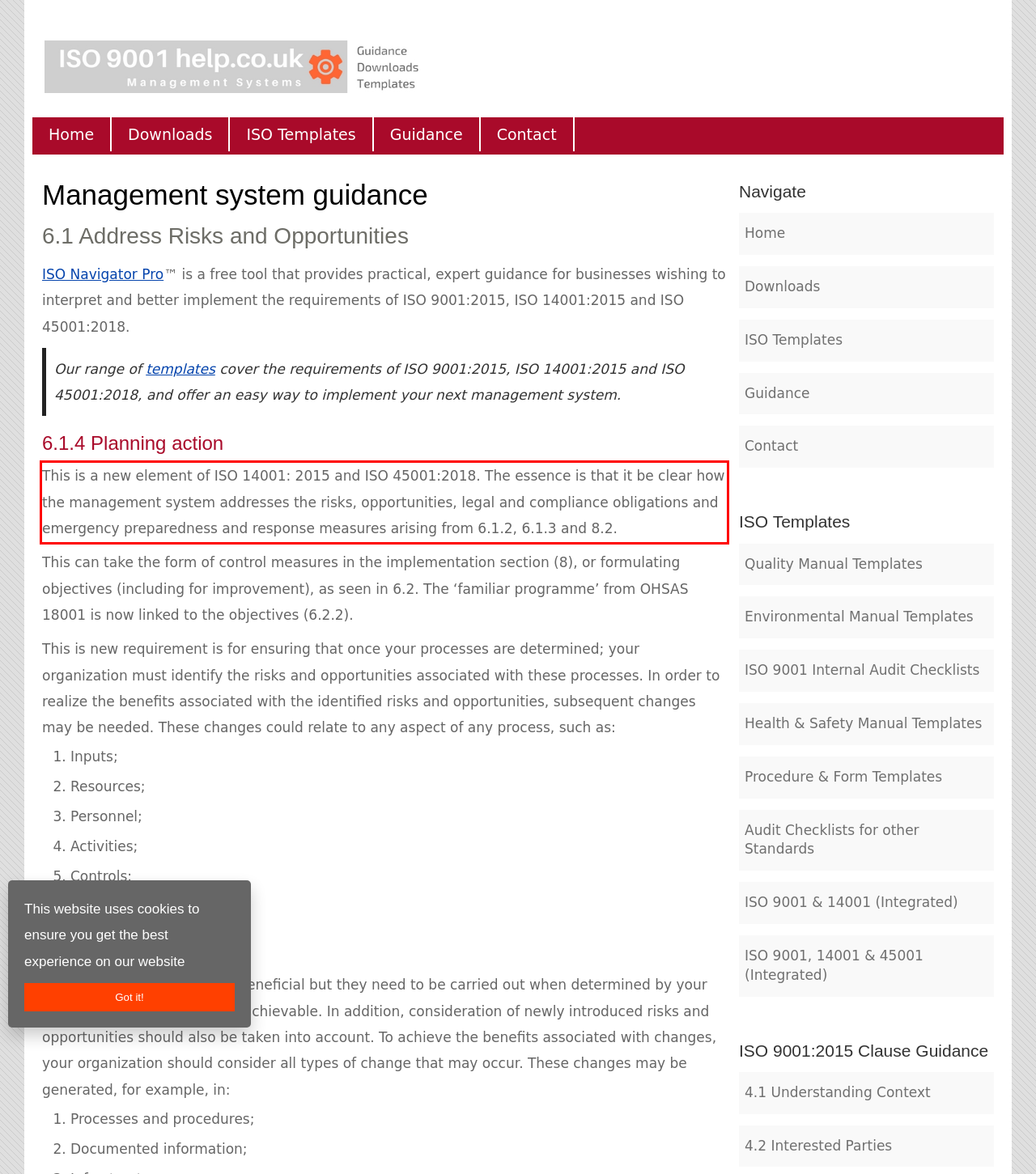Identify and transcribe the text content enclosed by the red bounding box in the given screenshot.

This is a new element of ISO 14001: 2015 and ISO 45001:2018. The essence is that it be clear how the management system addresses the risks, opportunities, legal and compliance obligations and emergency preparedness and response measures arising from 6.1.2, 6.1.3 and 8.2.